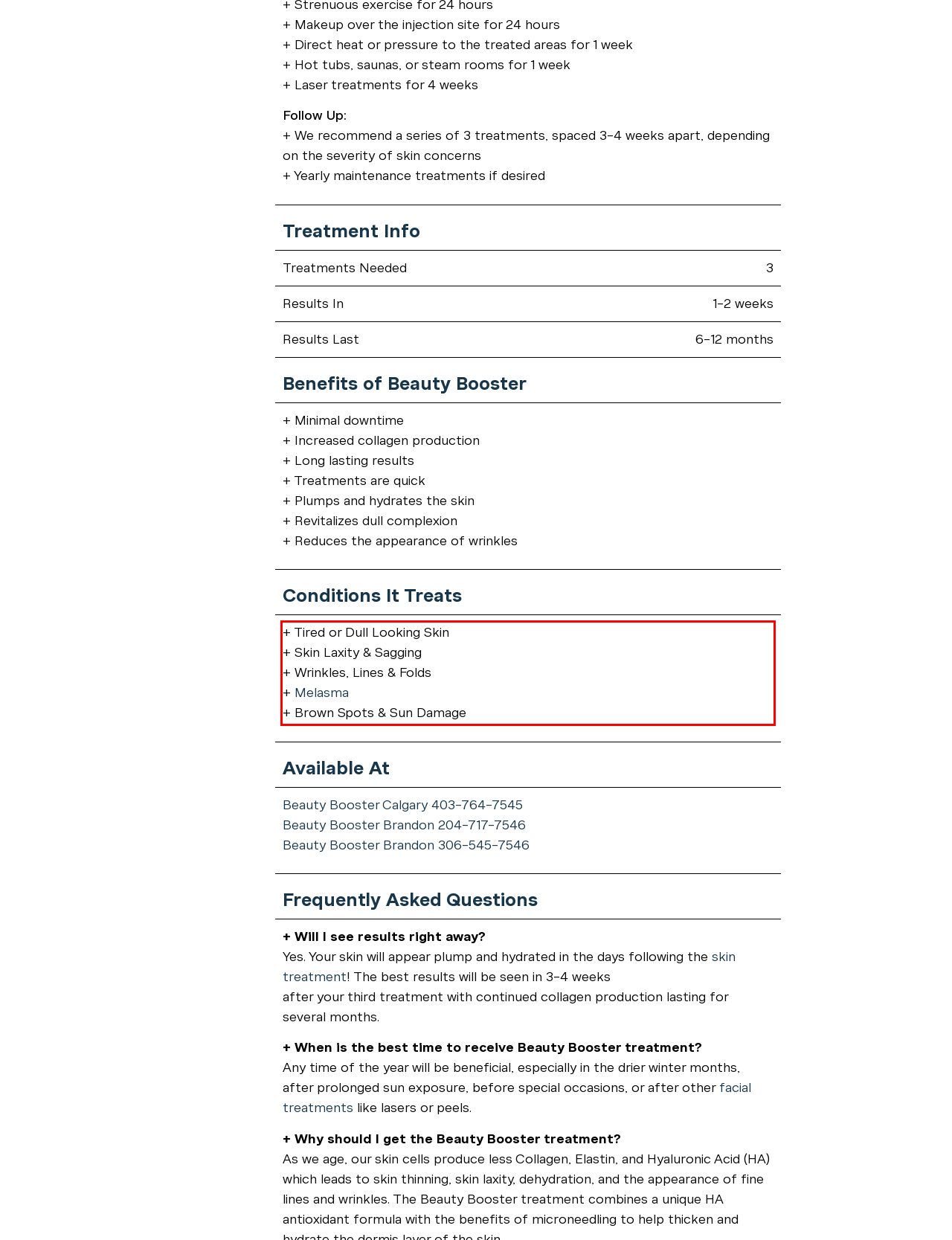Given the screenshot of a webpage, identify the red rectangle bounding box and recognize the text content inside it, generating the extracted text.

+ Tired or Dull Looking Skin + Skin Laxity & Sagging + Wrinkles, Lines & Folds + Melasma + Brown Spots & Sun Damage